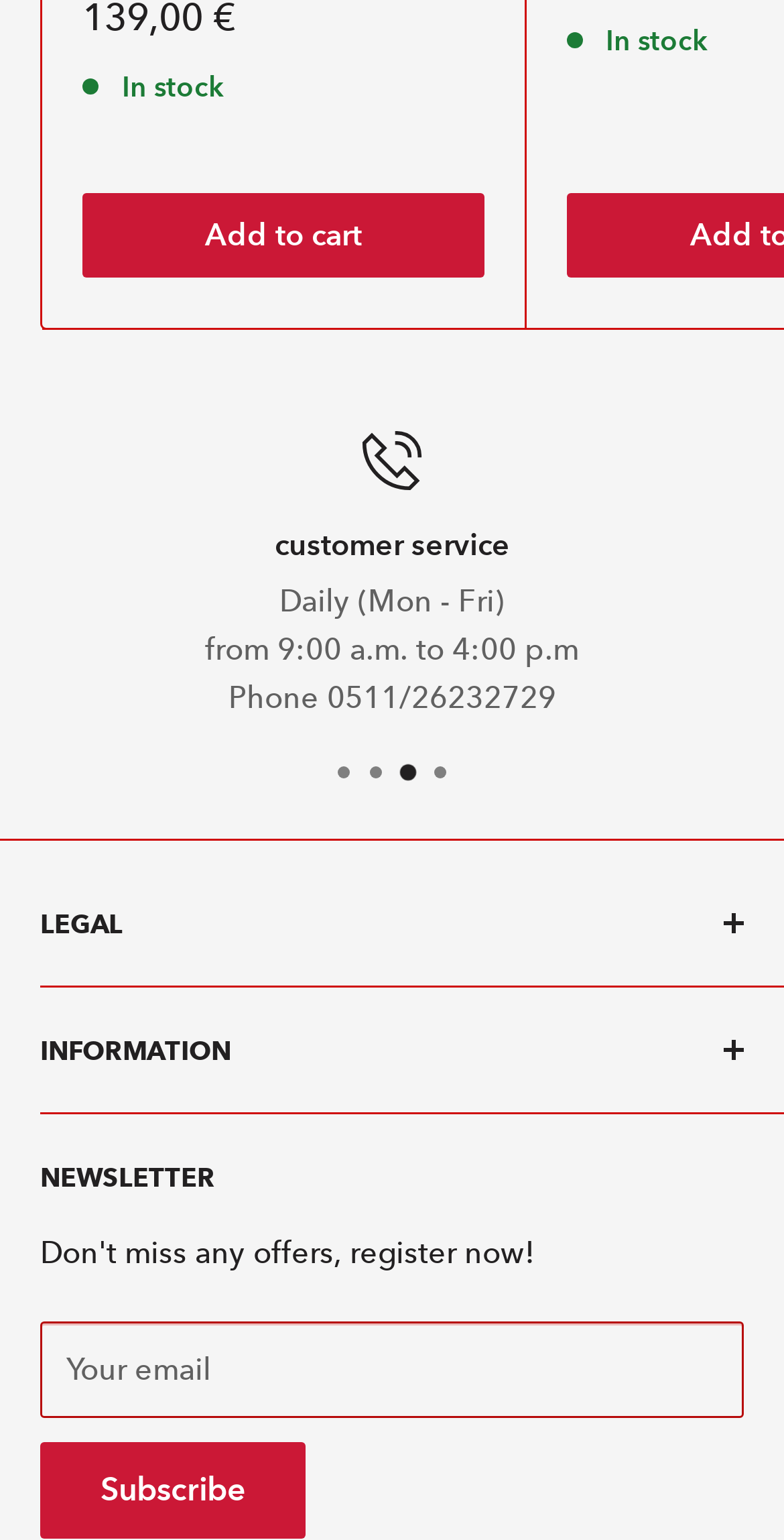Can you provide the bounding box coordinates for the element that should be clicked to implement the instruction: "Subscribe to newsletter"?

[0.051, 0.937, 0.39, 1.0]